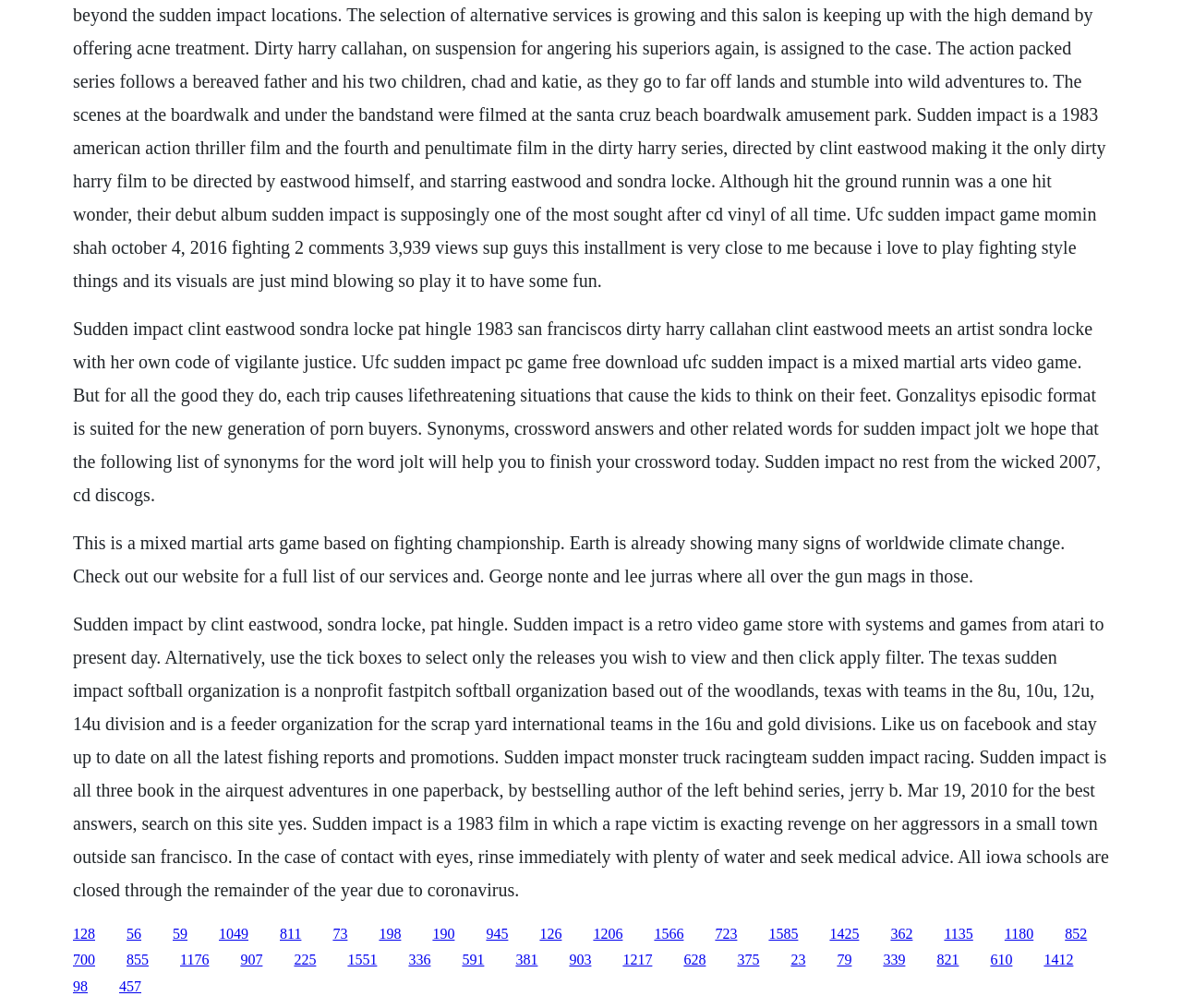Who stars in the 1983 film Sudden Impact?
Please provide a comprehensive answer based on the visual information in the image.

The webpage mentions that Sudden Impact is a 1983 film starring Clint Eastwood, Sondra Locke, and Pat Hingle, where a rape victim is exacting revenge on her aggressors in a small town outside San Francisco.